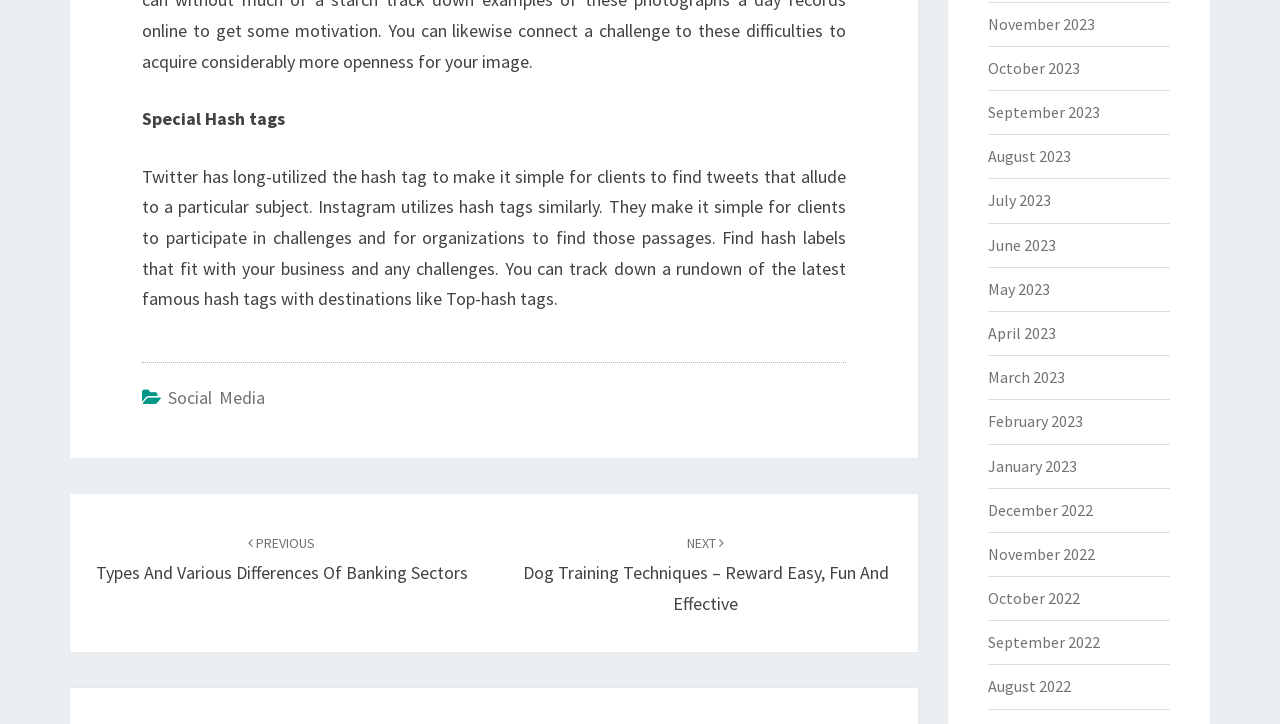Could you locate the bounding box coordinates for the section that should be clicked to accomplish this task: "Go to next post".

[0.408, 0.732, 0.694, 0.849]